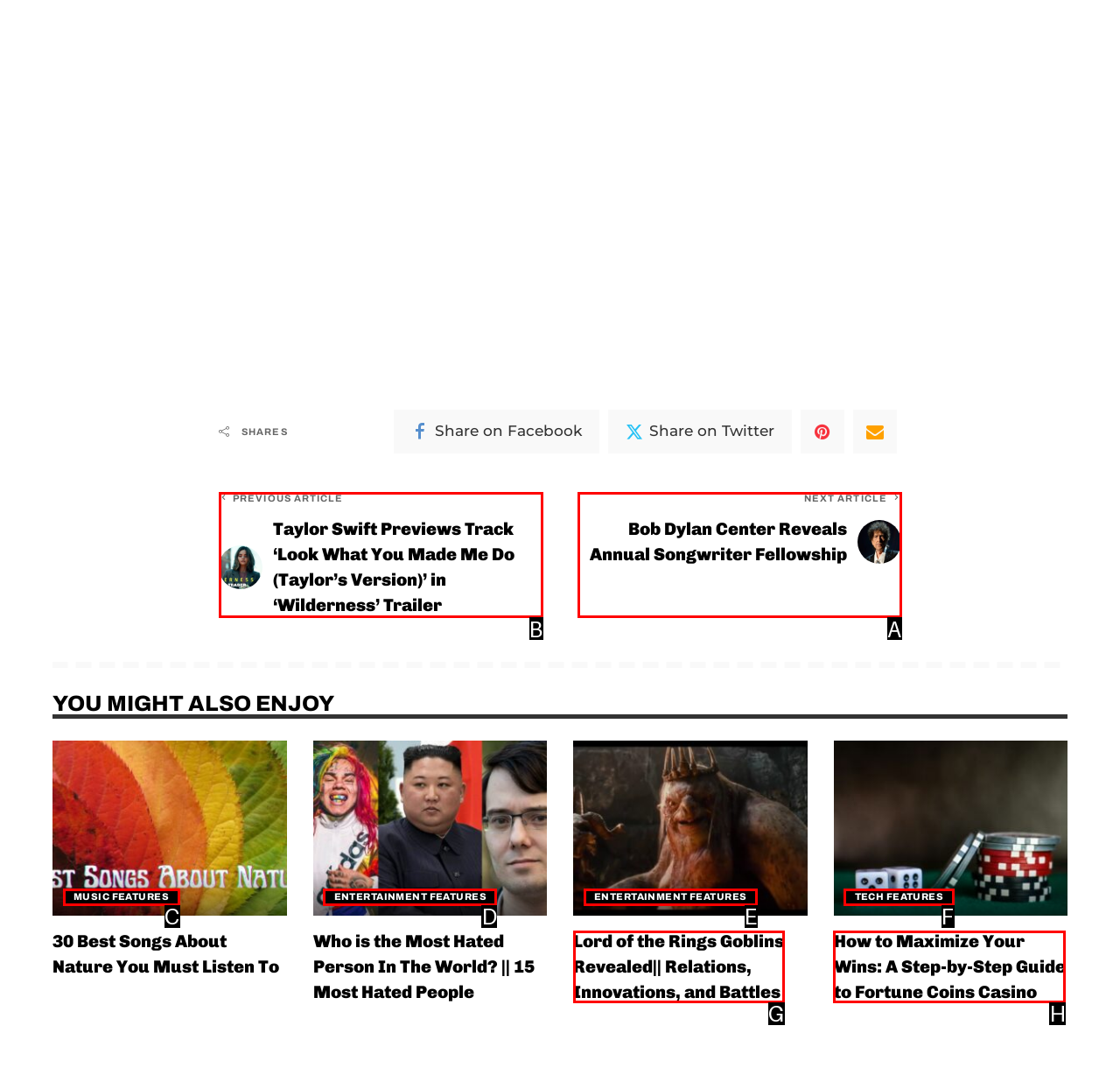Decide which HTML element to click to complete the task: View article about Bob Dylan 2024 tour Provide the letter of the appropriate option.

A